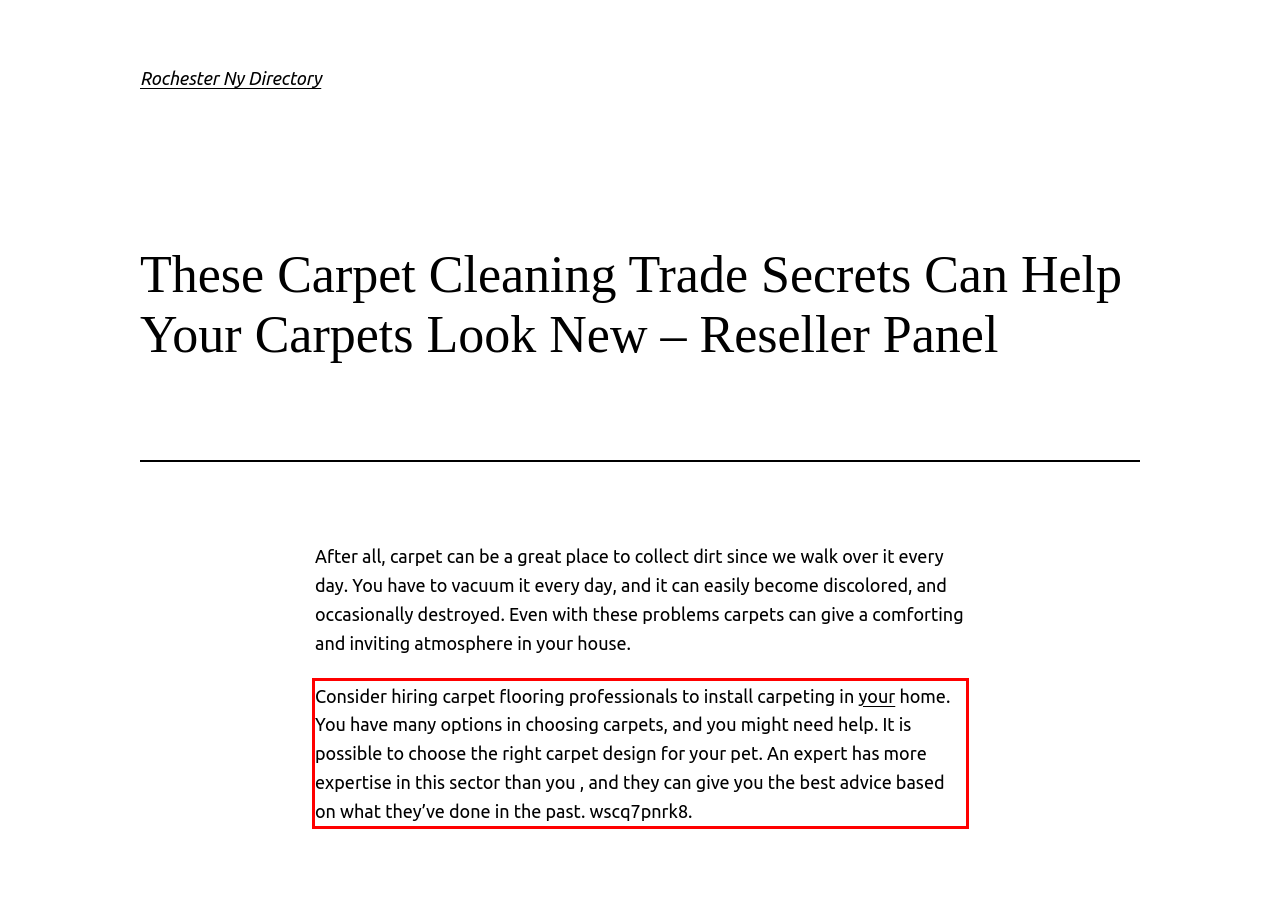You are given a screenshot of a webpage with a UI element highlighted by a red bounding box. Please perform OCR on the text content within this red bounding box.

Consider hiring carpet flooring professionals to install carpeting in your home. You have many options in choosing carpets, and you might need help. It is possible to choose the right carpet design for your pet. An expert has more expertise in this sector than you , and they can give you the best advice based on what they’ve done in the past. wscq7pnrk8.